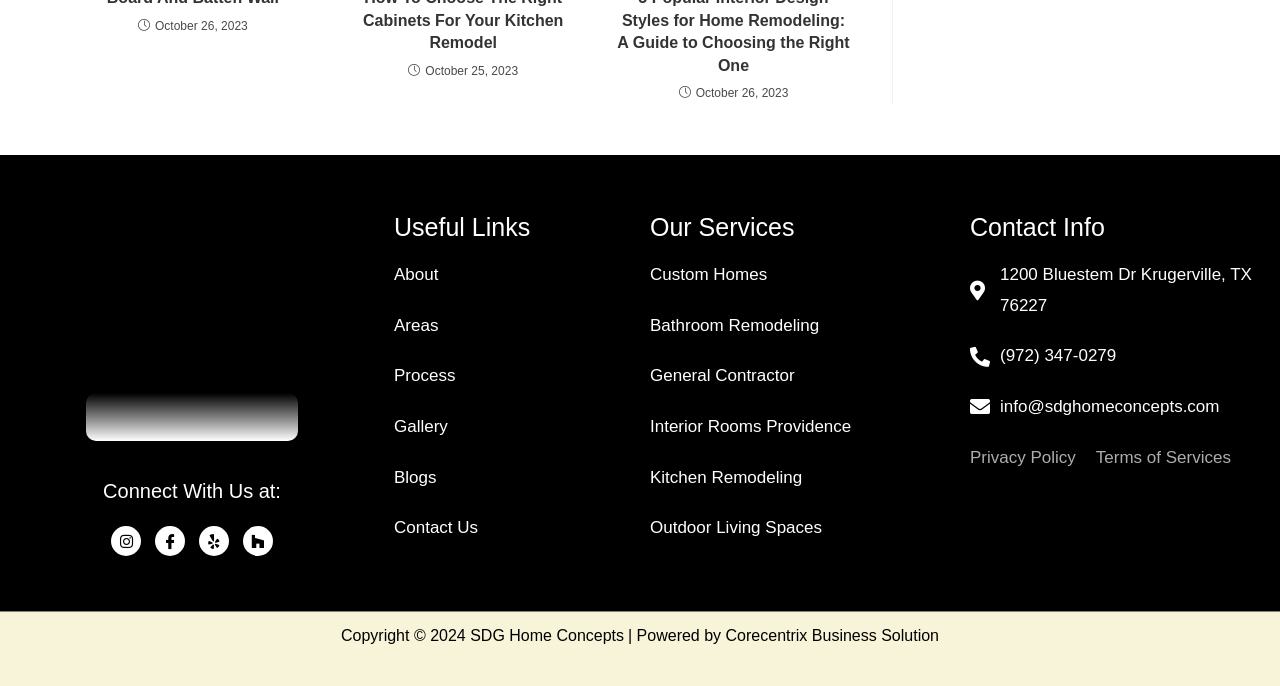What is the company's address?
Answer the question with a detailed and thorough explanation.

The company's address can be found by looking at the StaticText element with ID 445, which has the text '1200 Bluestem Dr Krugerville, TX 76227'. This element is located near the 'Contact Info' StaticText element with ID 311.